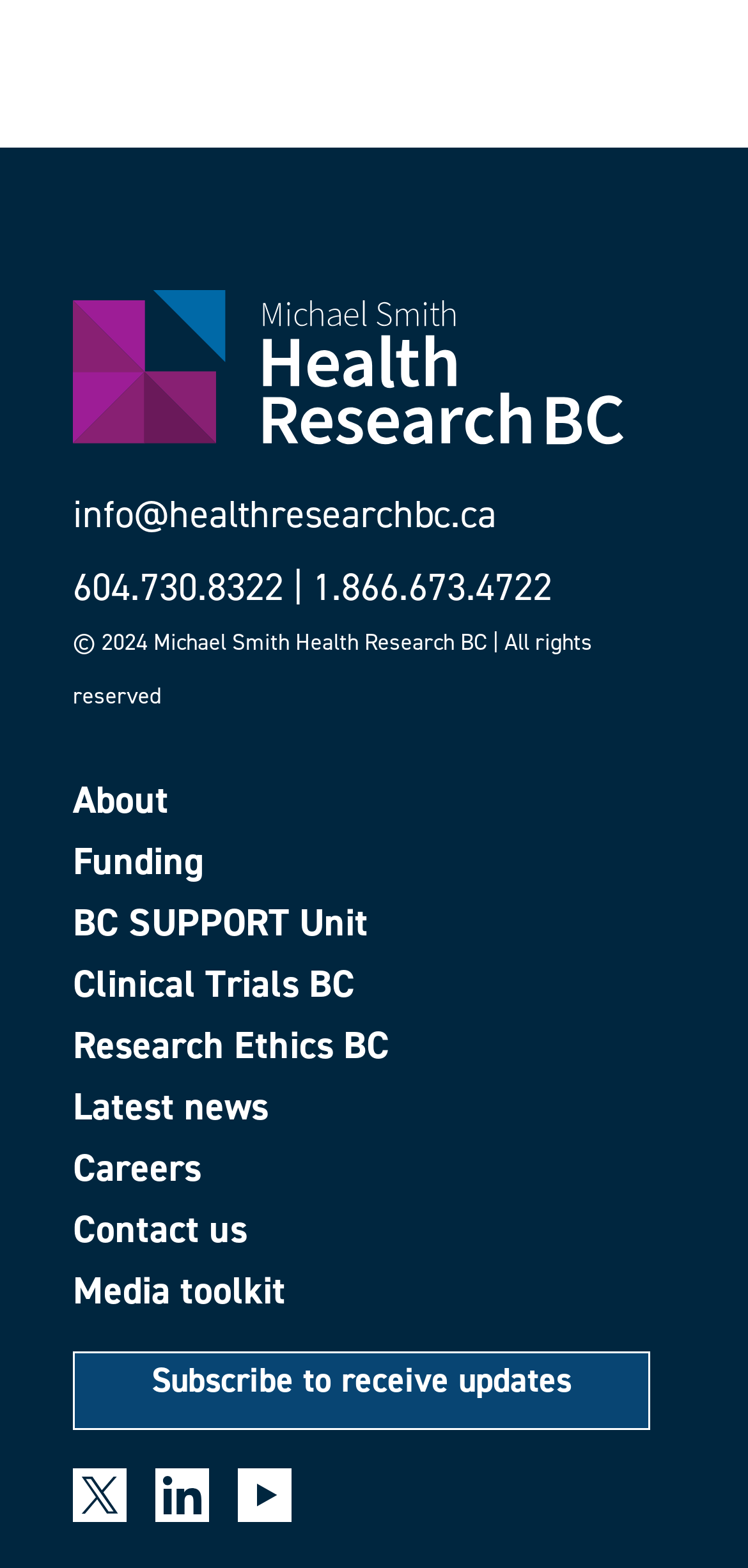Locate the bounding box coordinates of the area that needs to be clicked to fulfill the following instruction: "Click on Media toolkit". The coordinates should be in the format of four float numbers between 0 and 1, namely [left, top, right, bottom].

[0.097, 0.811, 0.903, 0.835]